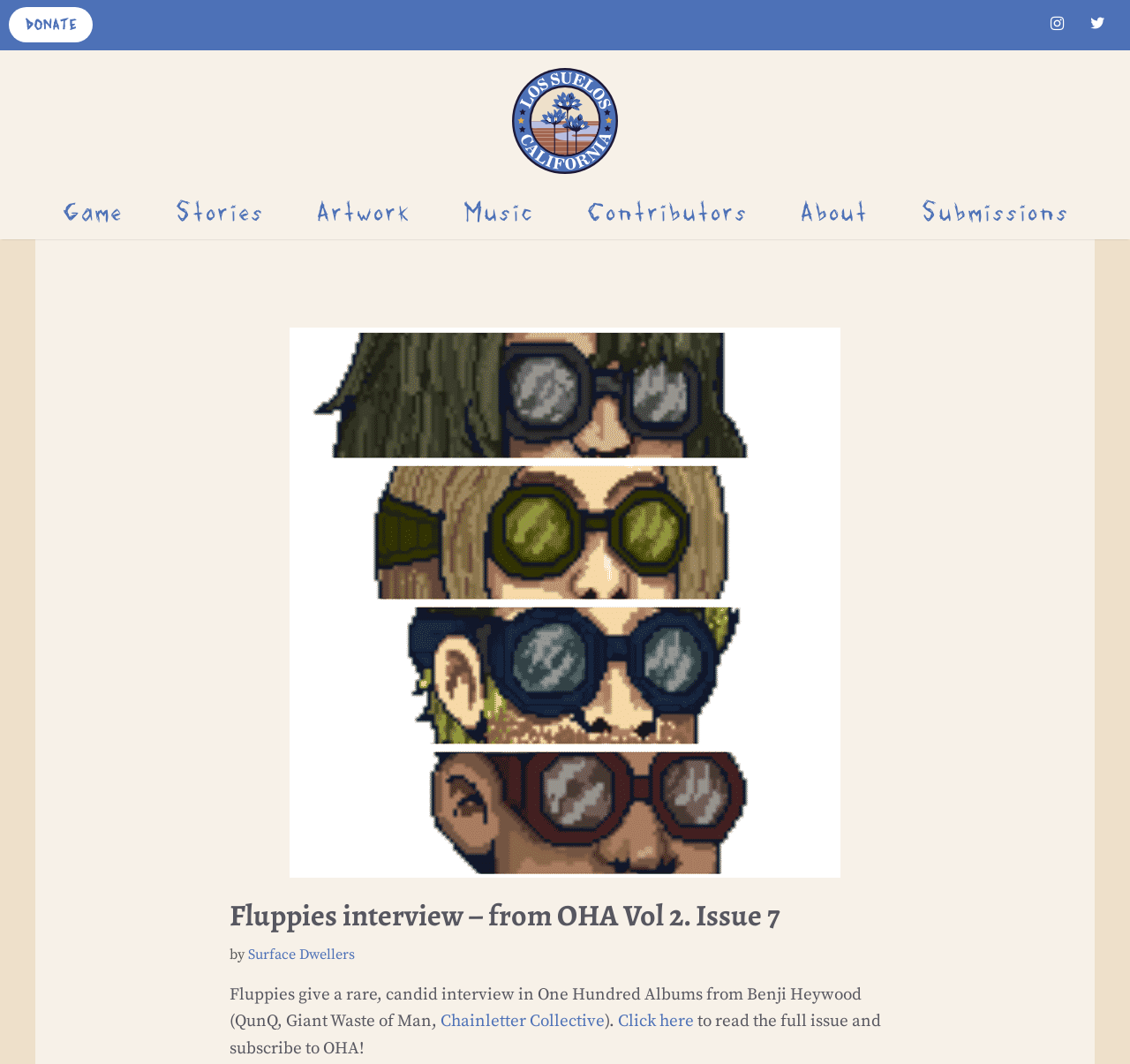What is the link at the bottom of the page for?
Relying on the image, give a concise answer in one word or a brief phrase.

To read the full issue and subscribe to OHA